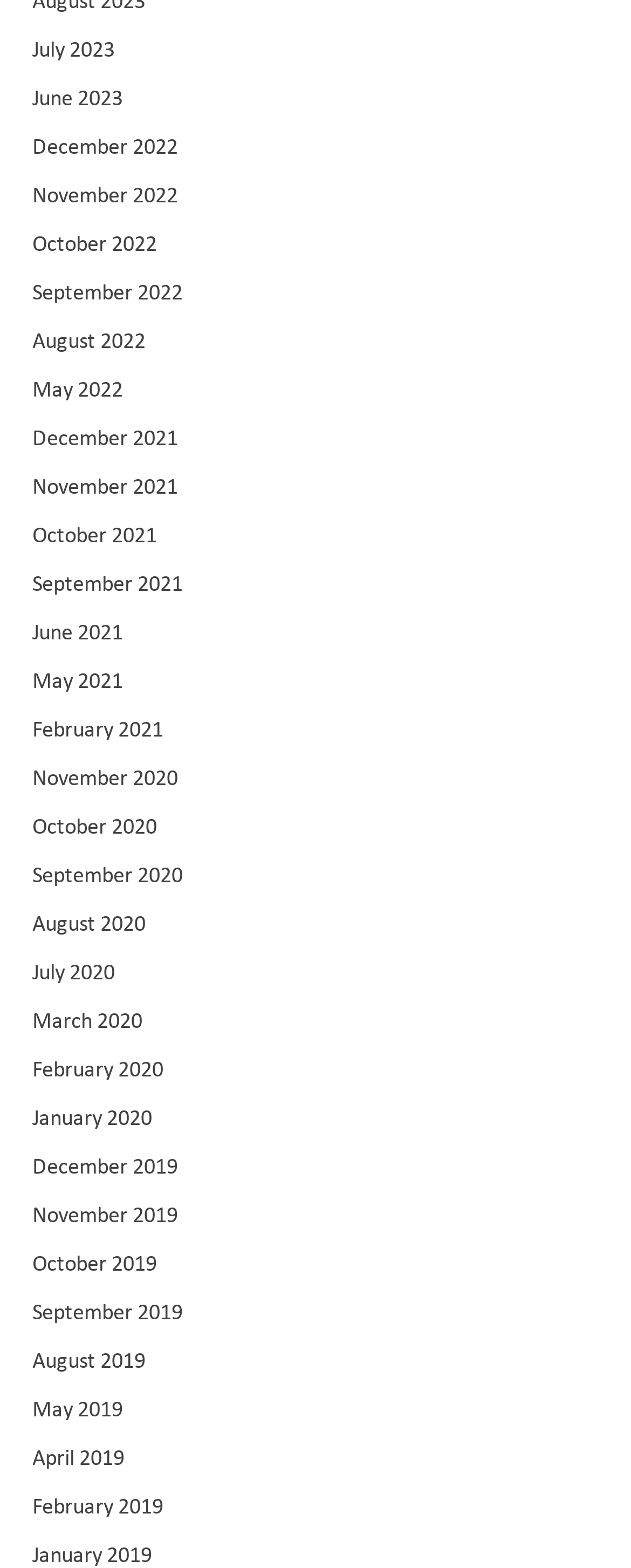Please provide a brief answer to the question using only one word or phrase: 
What is the most recent month listed?

July 2023